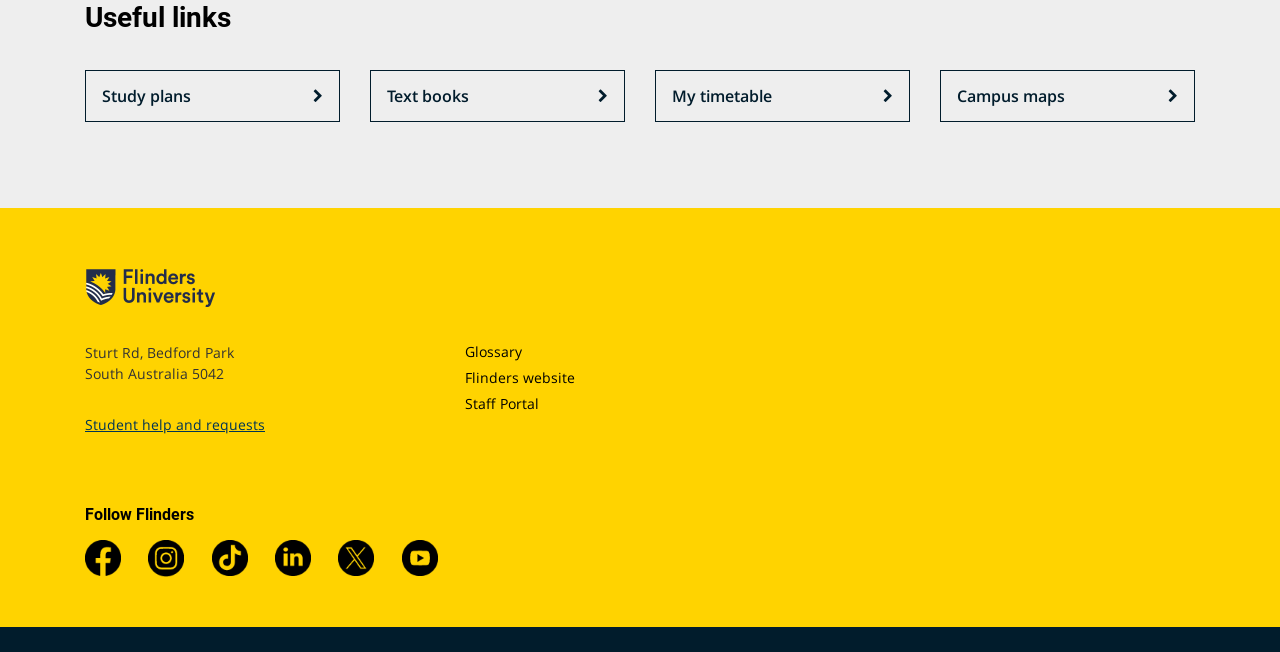Please identify the coordinates of the bounding box that should be clicked to fulfill this instruction: "View Flinders University Logo".

[0.066, 0.395, 0.168, 0.47]